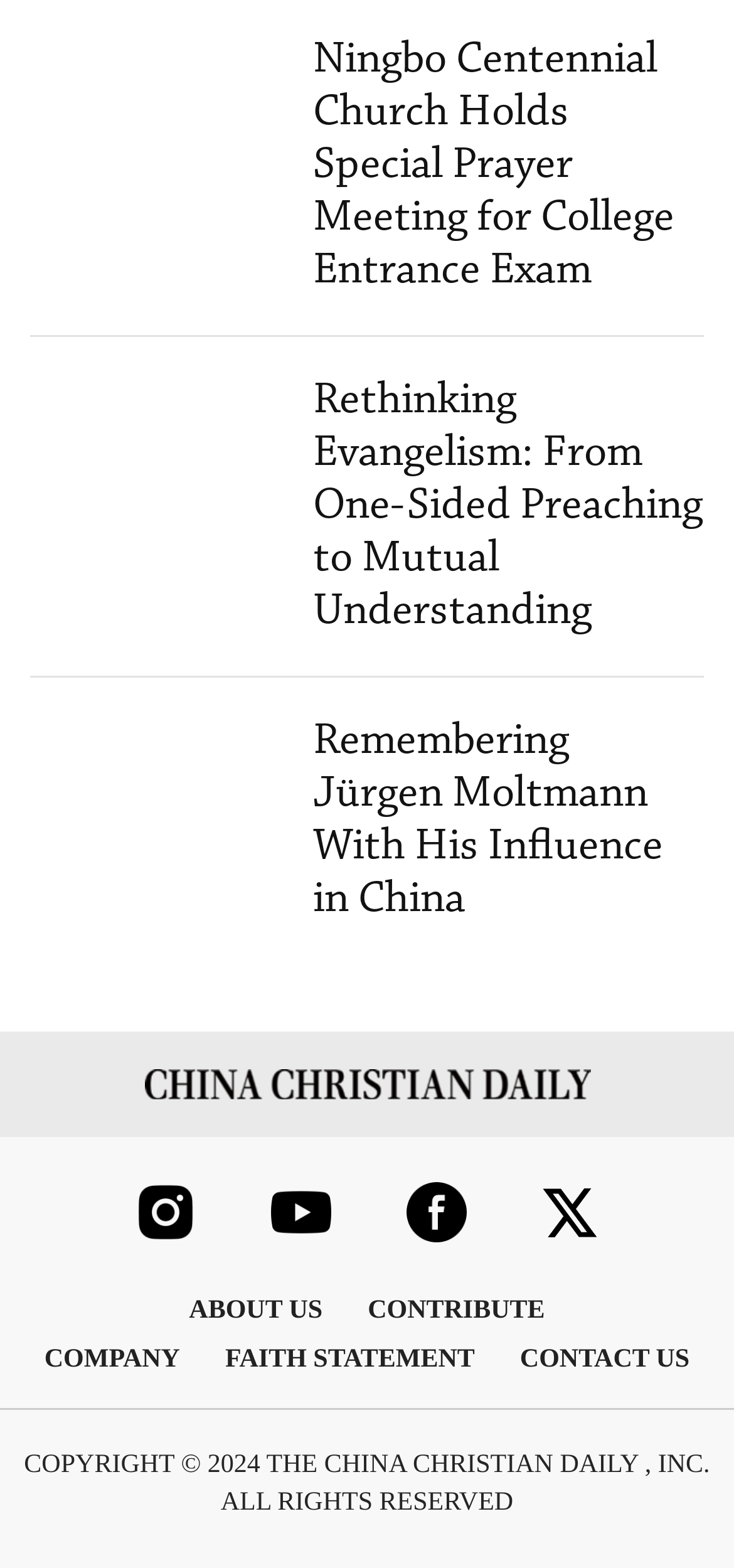What is the purpose of the webpage? Based on the screenshot, please respond with a single word or phrase.

Christian news and information